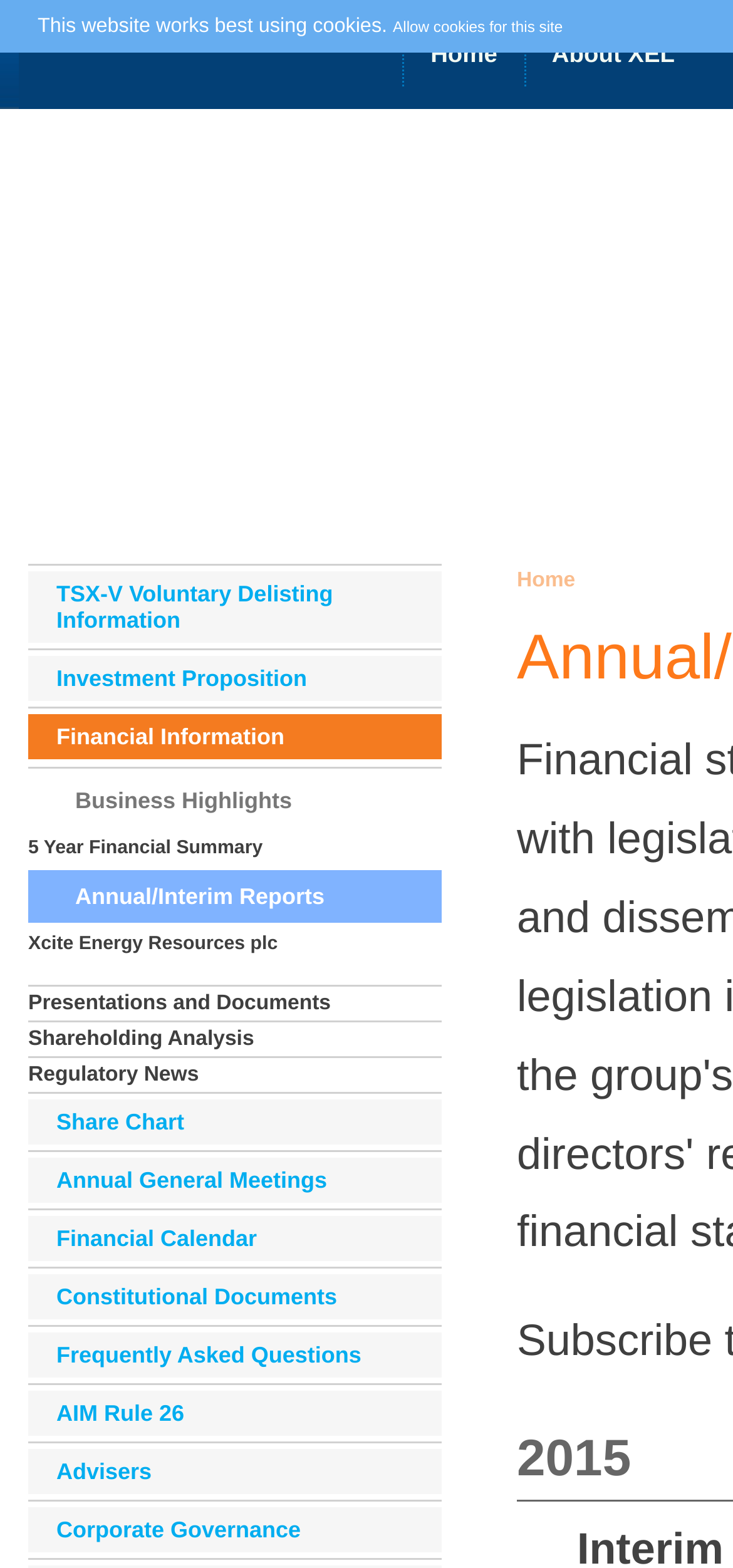Find the bounding box coordinates for the area that must be clicked to perform this action: "view Annual/Interim Reports".

[0.038, 0.555, 0.603, 0.588]